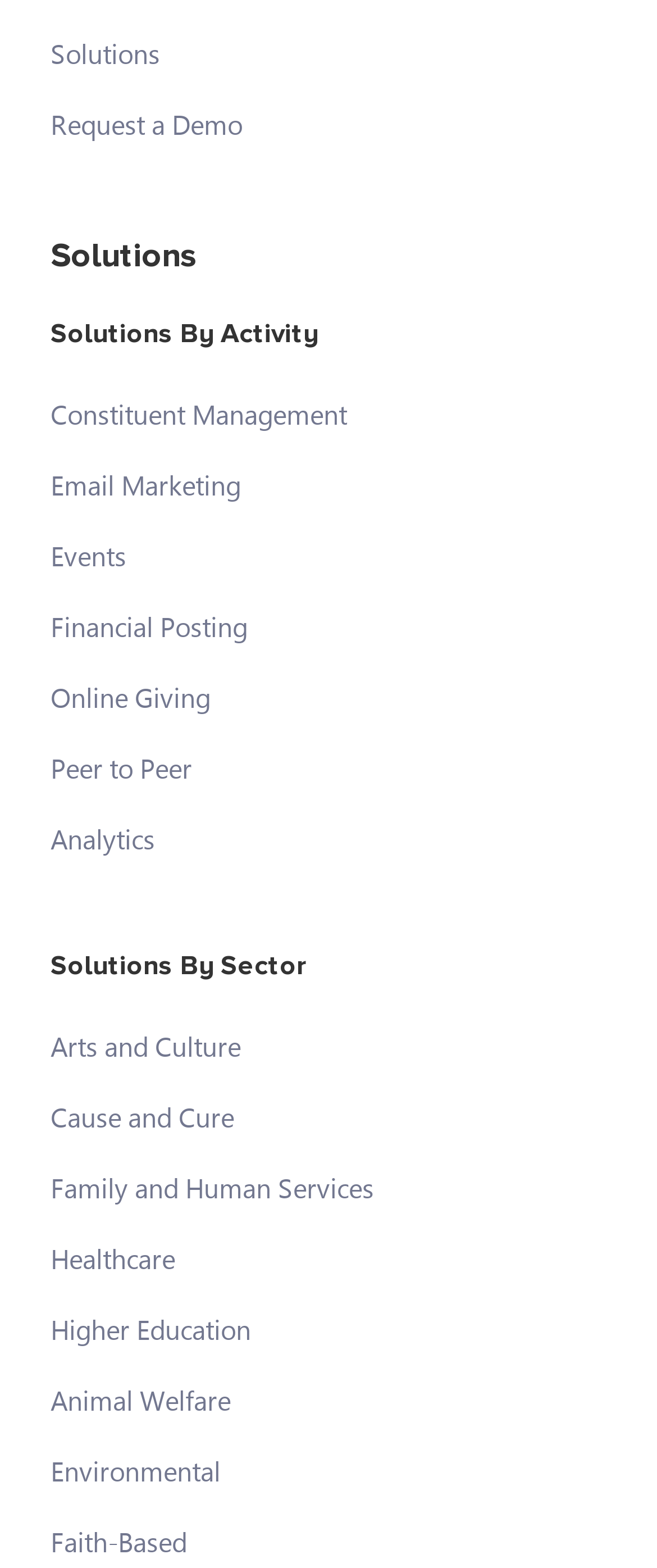Provide a single word or phrase answer to the question: 
What is the last solution by sector?

Faith-Based